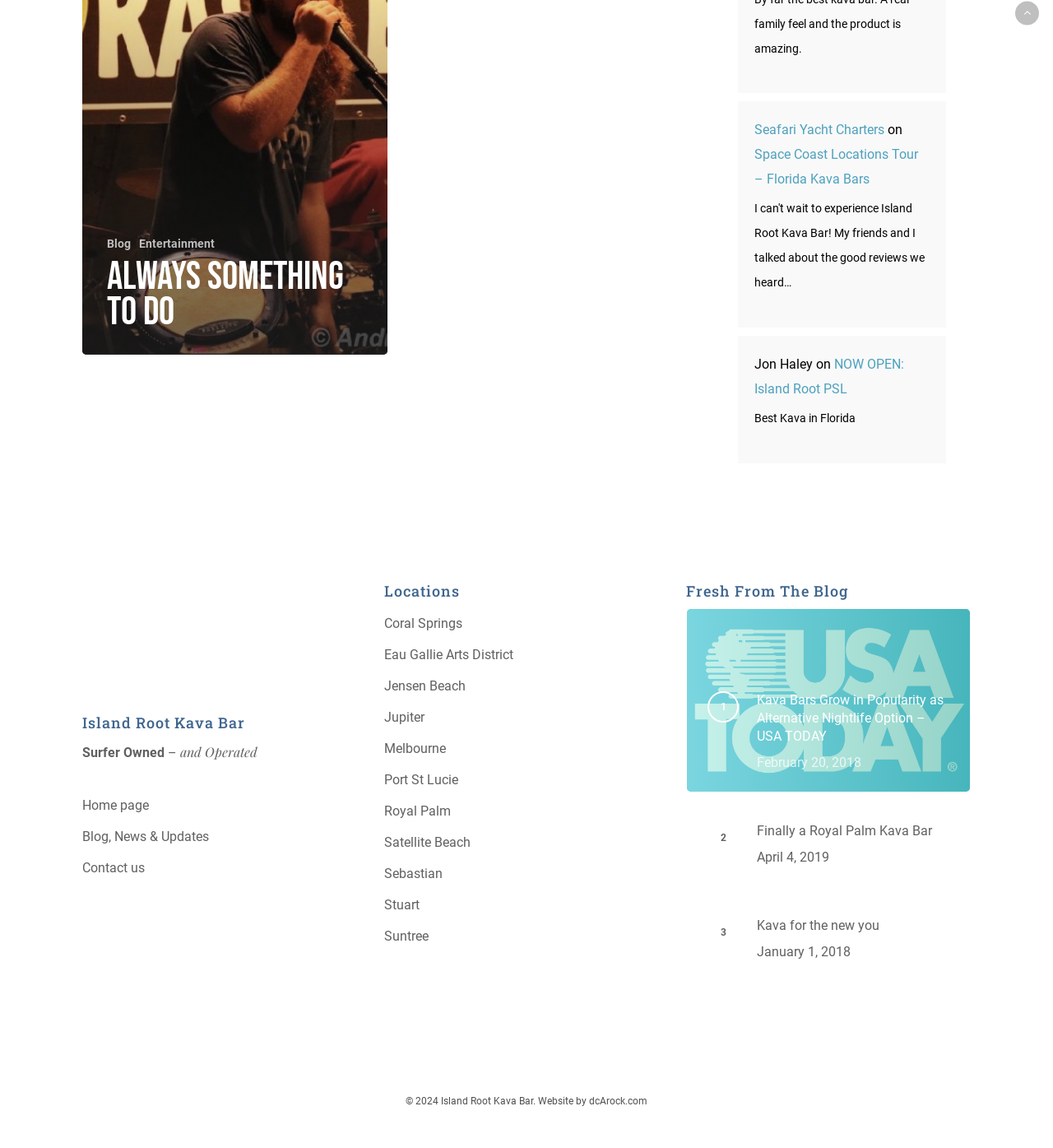Identify the bounding box coordinates of the specific part of the webpage to click to complete this instruction: "Click on the 'Blog' link".

[0.102, 0.206, 0.124, 0.219]